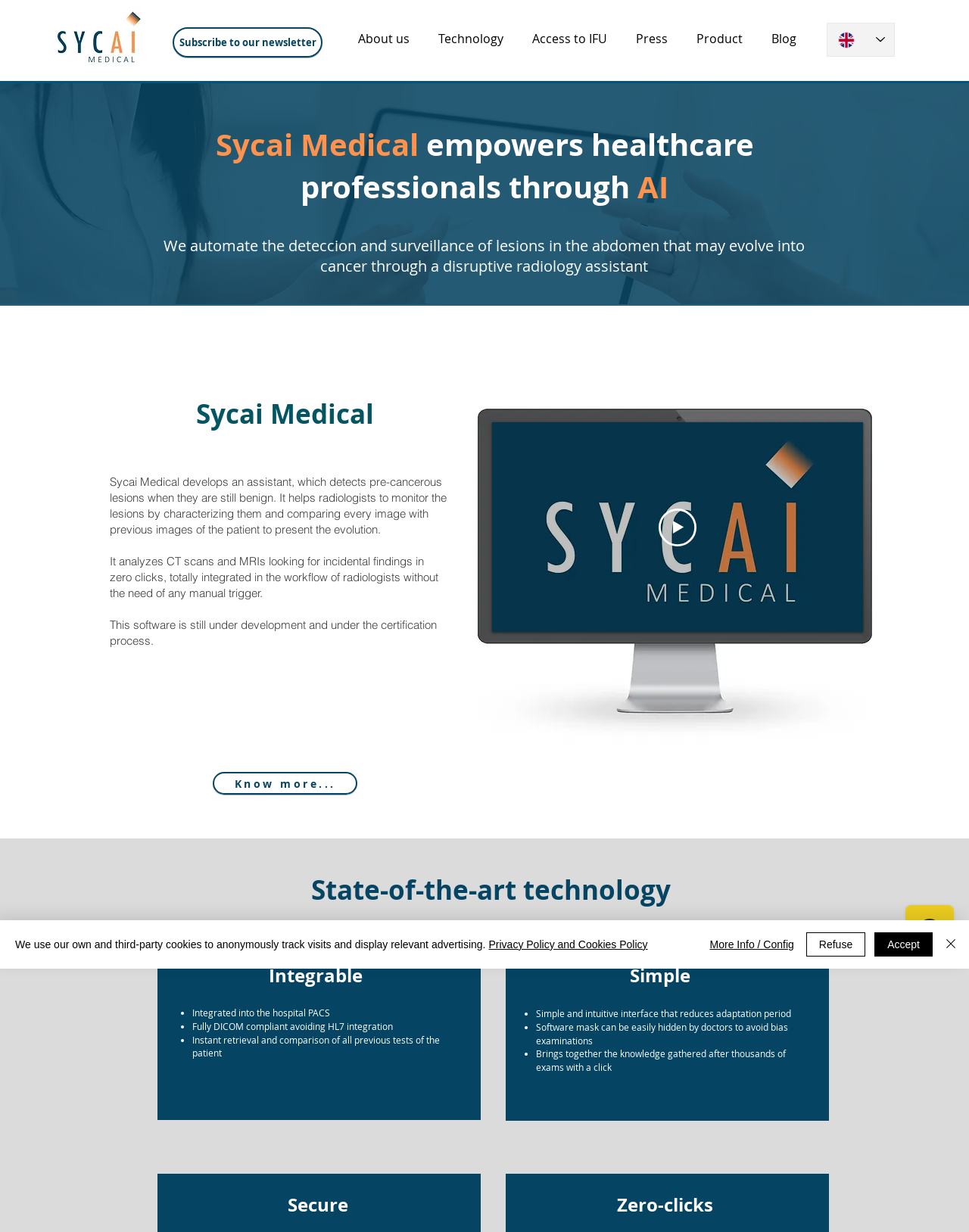Identify the bounding box coordinates of the region I need to click to complete this instruction: "Select a language".

[0.853, 0.018, 0.923, 0.046]